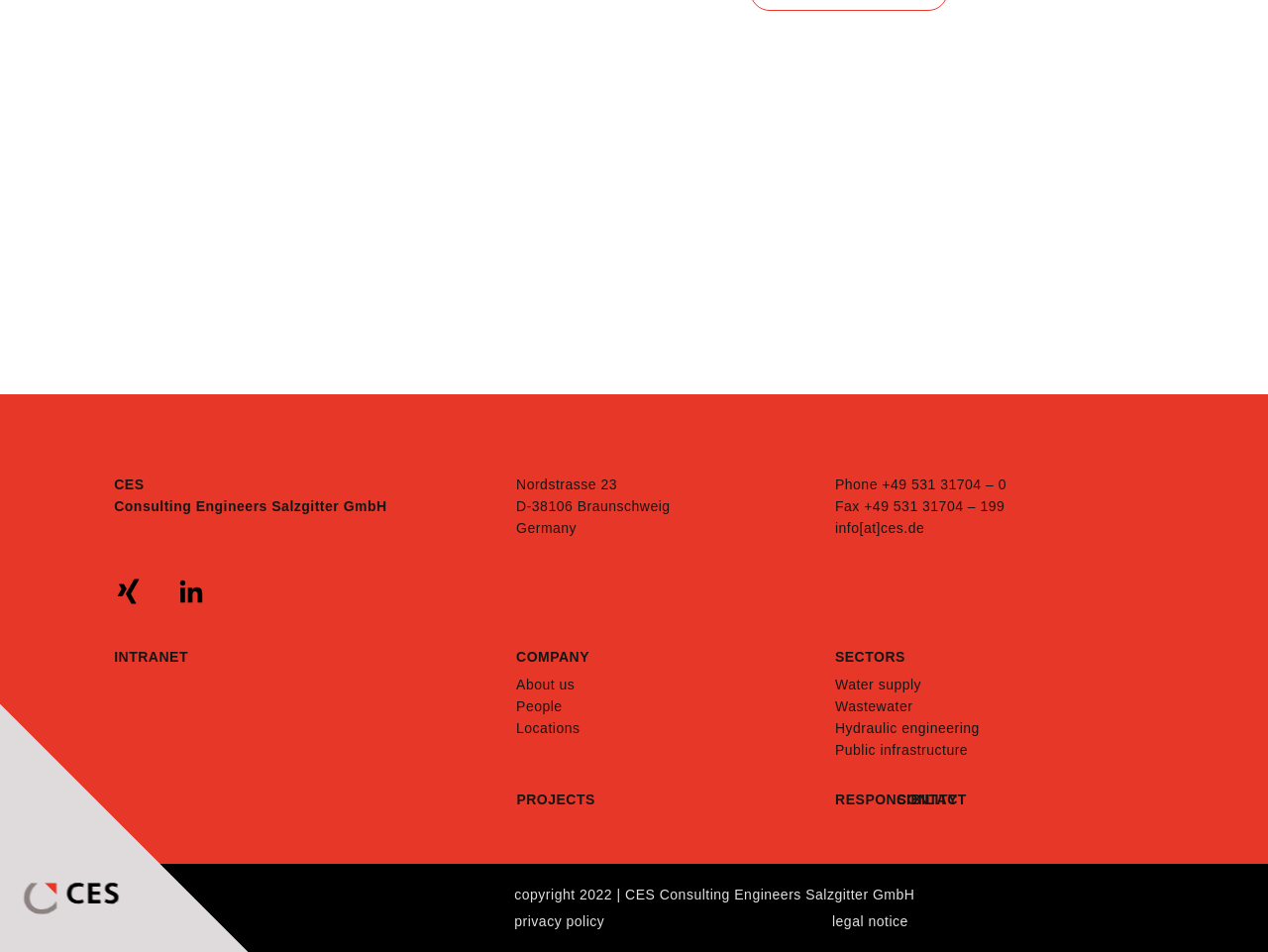Find the bounding box coordinates of the area to click in order to follow the instruction: "Visit the company's Xing page".

[0.09, 0.606, 0.113, 0.637]